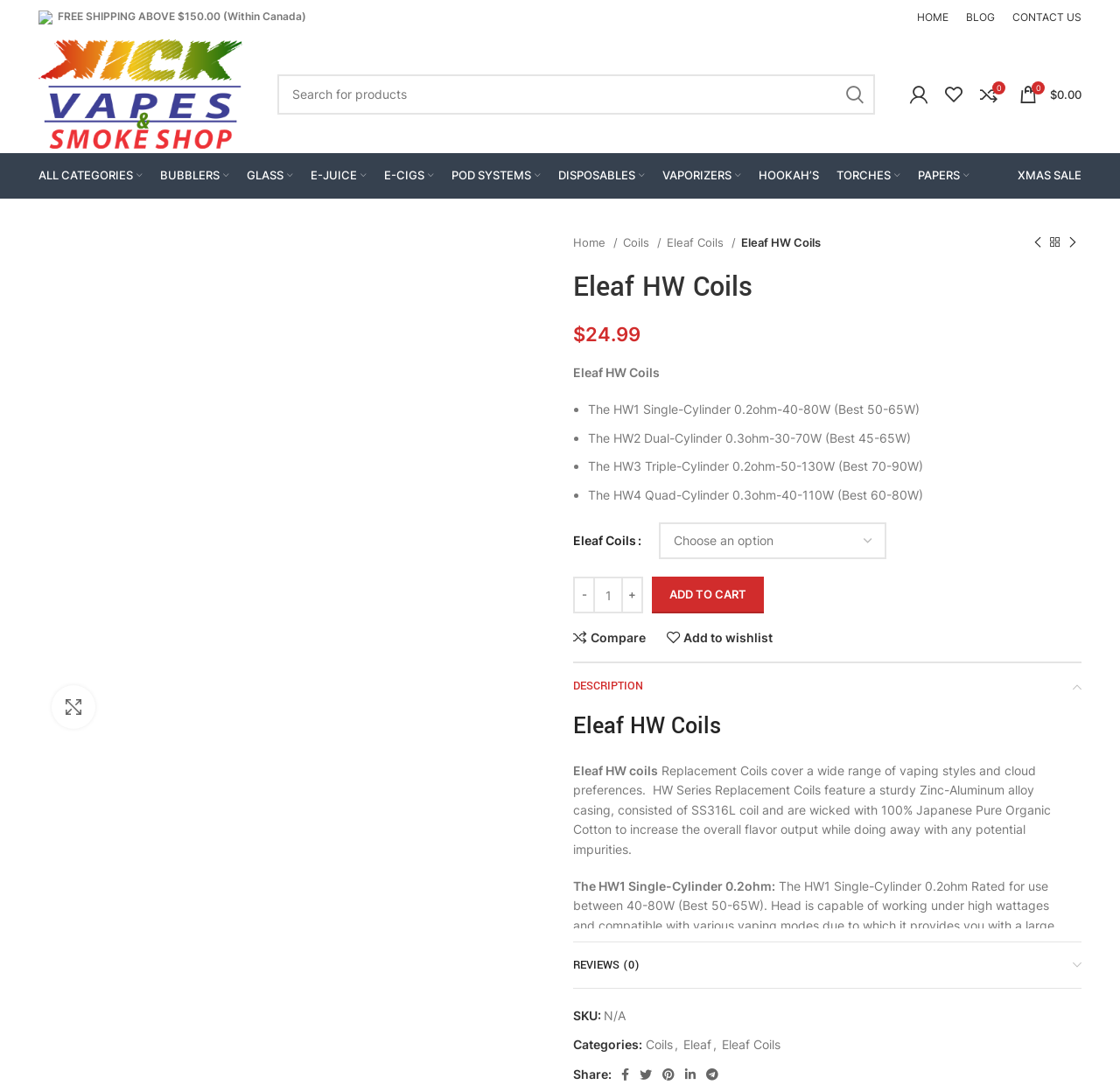Please provide a comprehensive answer to the question below using the information from the image: What is the material of the coil casing?

The material of the coil casing is mentioned in the product description section of the webpage, which states that the HW Series Replacement Coils feature a sturdy Zinc-Aluminum alloy casing.